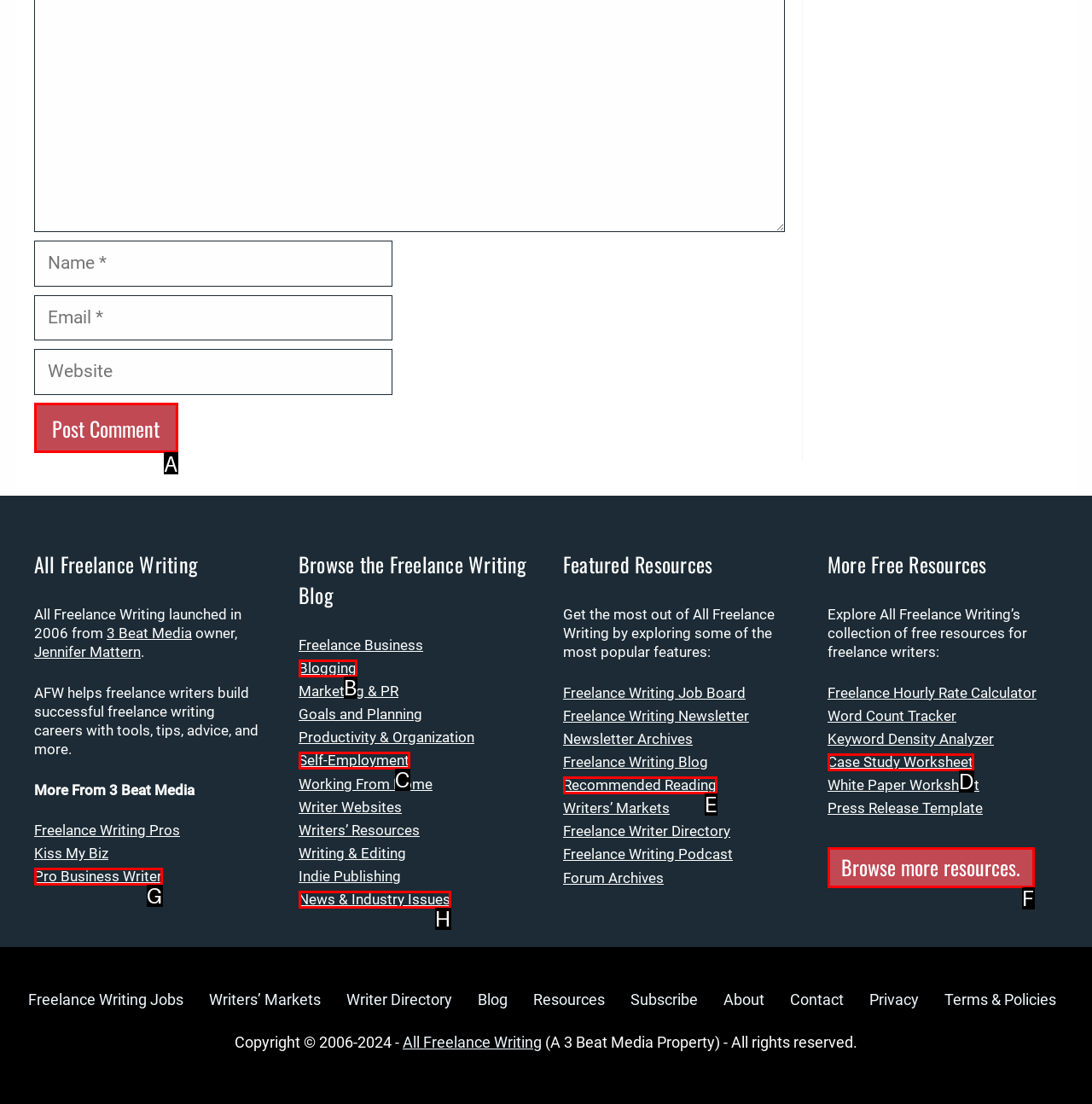From the options presented, which lettered element matches this description: News & Industry Issues
Reply solely with the letter of the matching option.

H